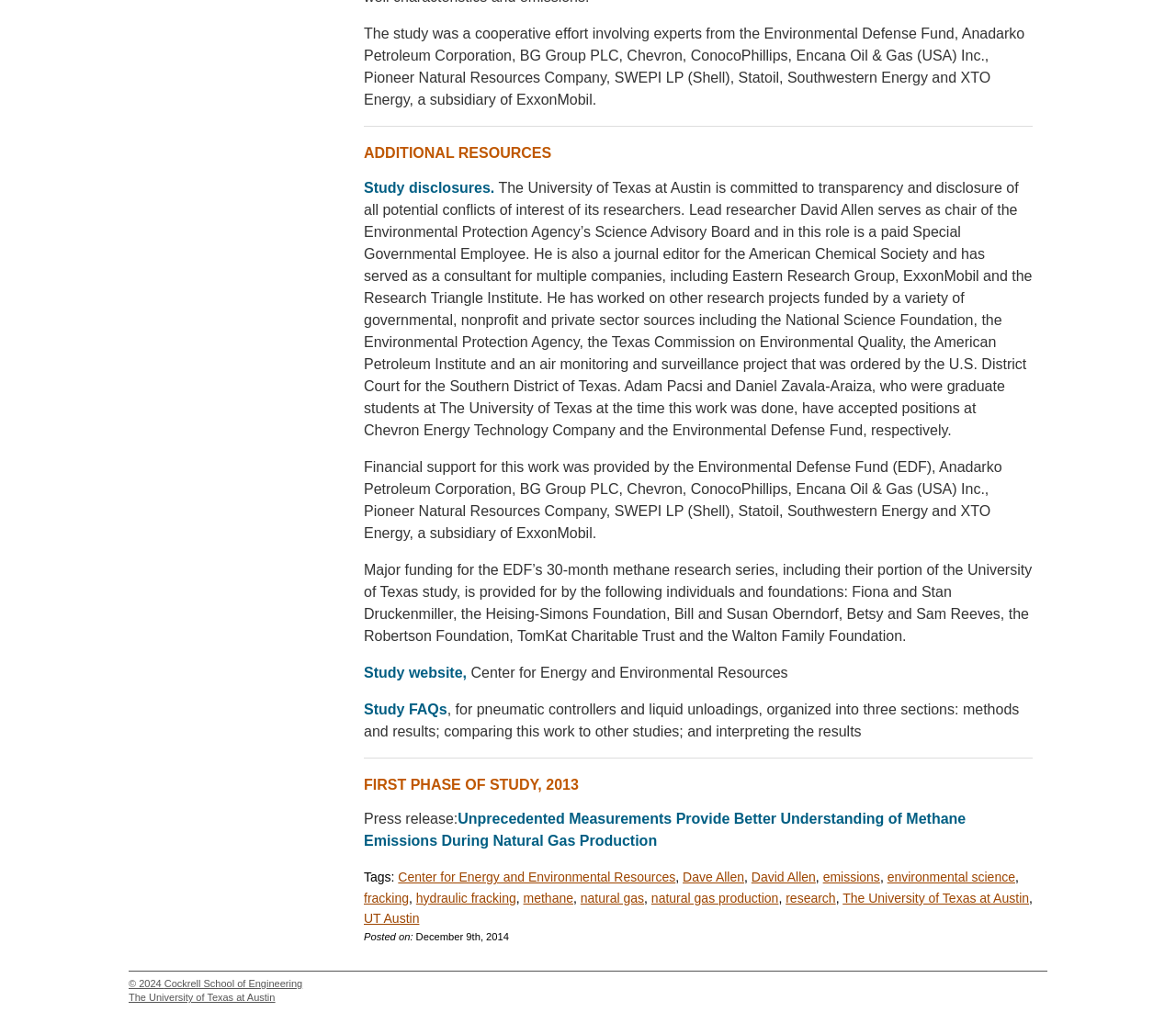Please provide a detailed answer to the question below based on the screenshot: 
Who funded the study?

The answer can be found in the text 'Financial support for this work was provided by the Environmental Defense Fund (EDF), Anadarko Petroleum Corporation, BG Group PLC, Chevron, ConocoPhillips, Encana Oil & Gas (USA) Inc., Pioneer Natural Resources Company, SWEPI LP (Shell), Statoil, Southwestern Energy and XTO Energy, a subsidiary of ExxonMobil.' which lists multiple organizations that funded the study.